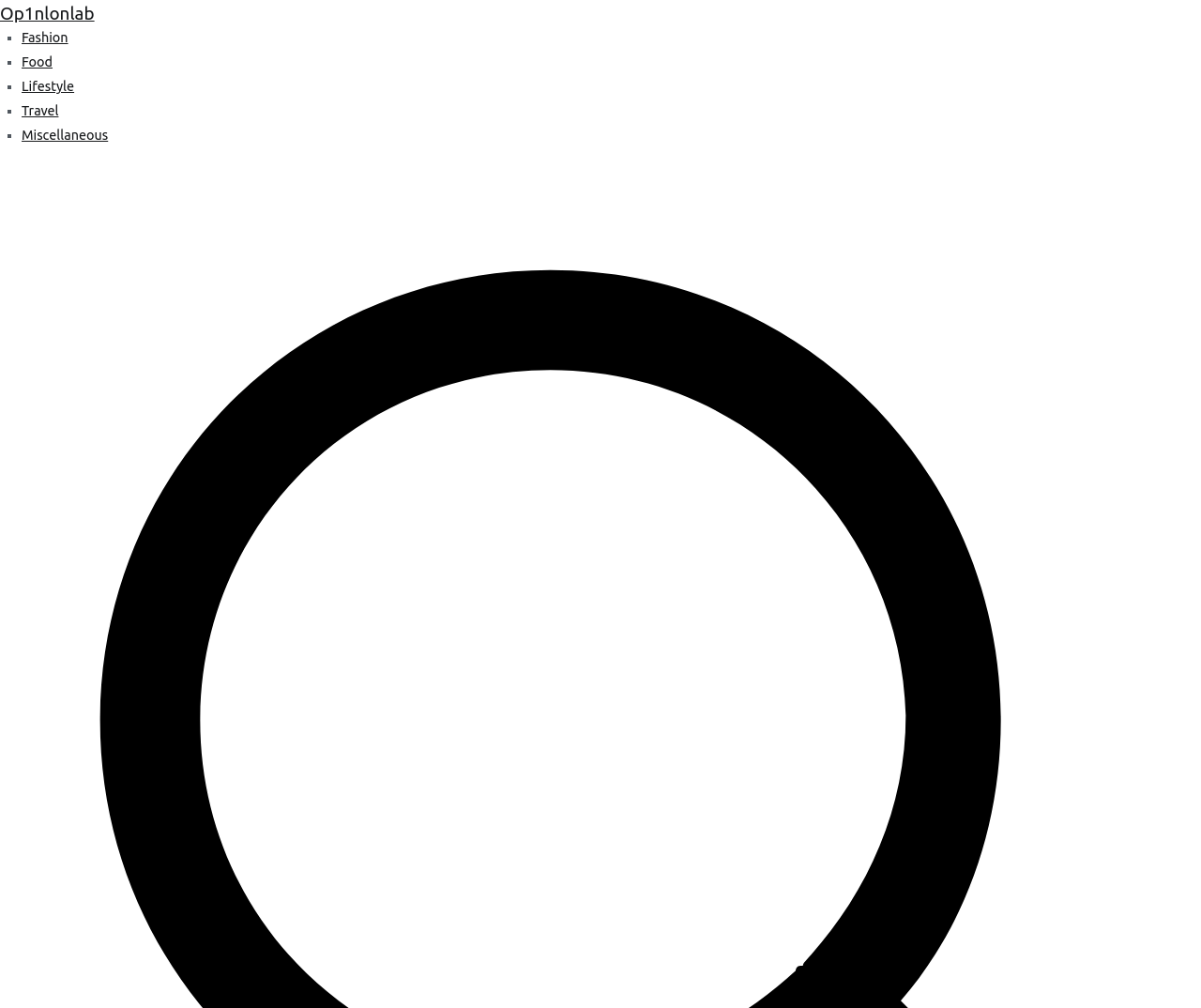Generate a comprehensive description of the contents of the webpage.

The webpage appears to be a blog or a personal website with a focus on various topics. At the top, there is a link to the website's title, "Op1nlonlab", which is positioned near the top-left corner of the page. Below the title, there is a list of categories, each represented by a bullet point (■) and a link to a specific topic. The categories are arranged vertically, with "Fashion" at the top, followed by "Food", "Lifestyle", "Travel", and "Miscellaneous" at the bottom. Each category link is positioned to the right of its corresponding bullet point. The links are relatively short and concise, suggesting that they may lead to separate pages or sections within the website. Overall, the webpage has a simple and organized structure, with a clear hierarchy of elements.